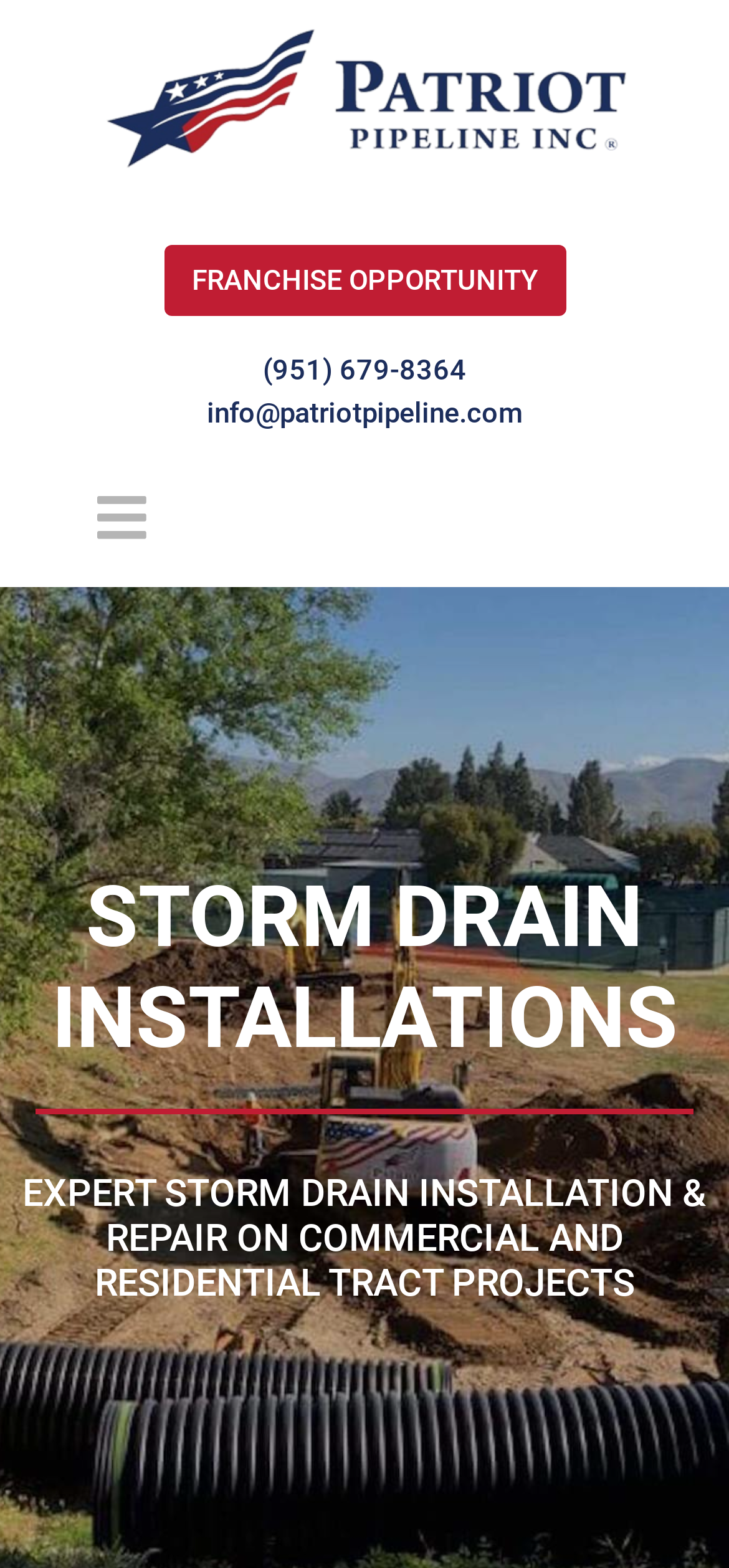Highlight the bounding box coordinates of the element that should be clicked to carry out the following instruction: "Go to Why Hire Us page". The coordinates must be given as four float numbers ranging from 0 to 1, i.e., [left, top, right, bottom].

[0.0, 0.362, 1.0, 0.439]